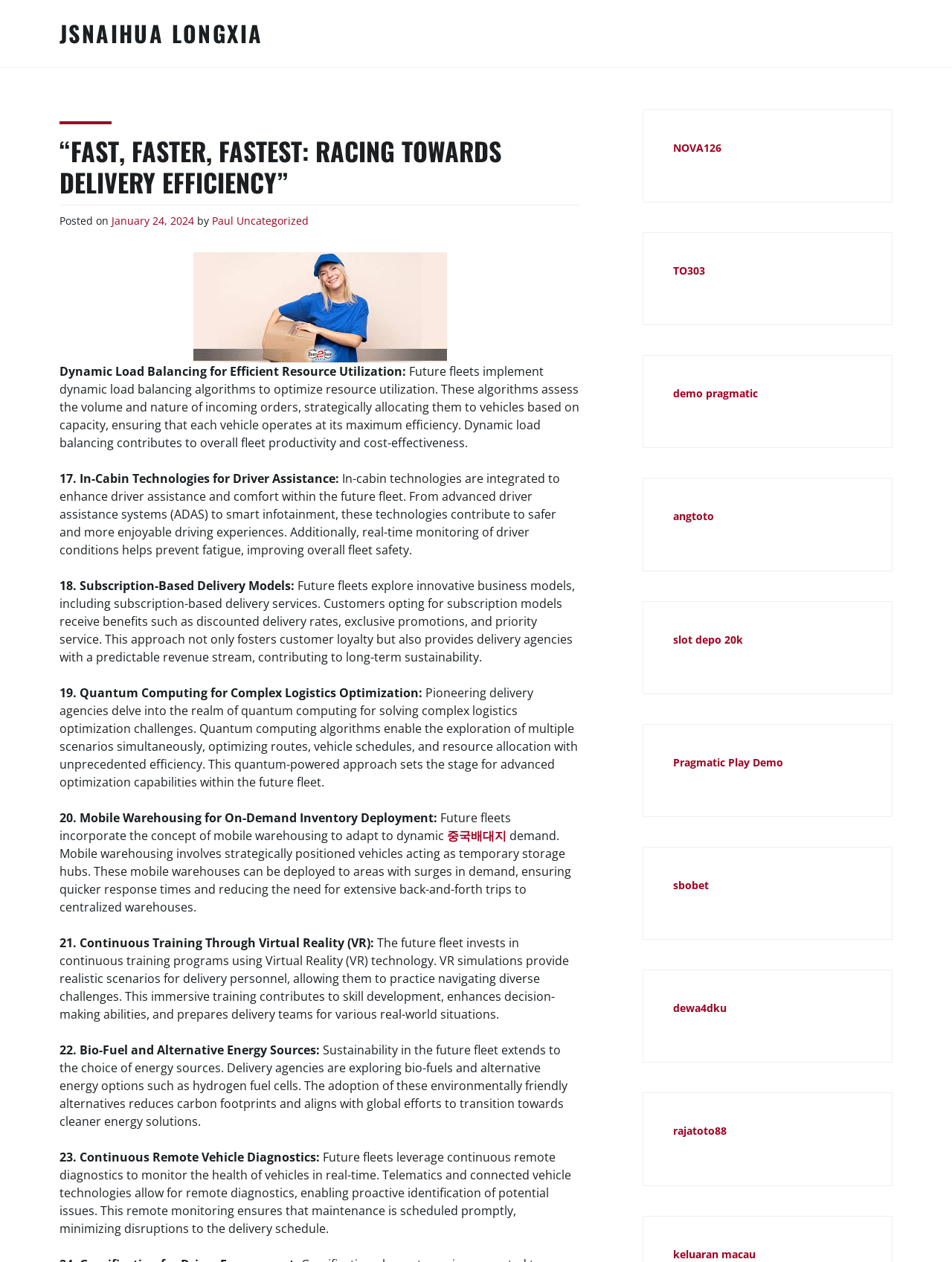Please locate the bounding box coordinates of the element that should be clicked to achieve the given instruction: "Explore the demo of Pragmatic Play".

[0.707, 0.598, 0.823, 0.611]